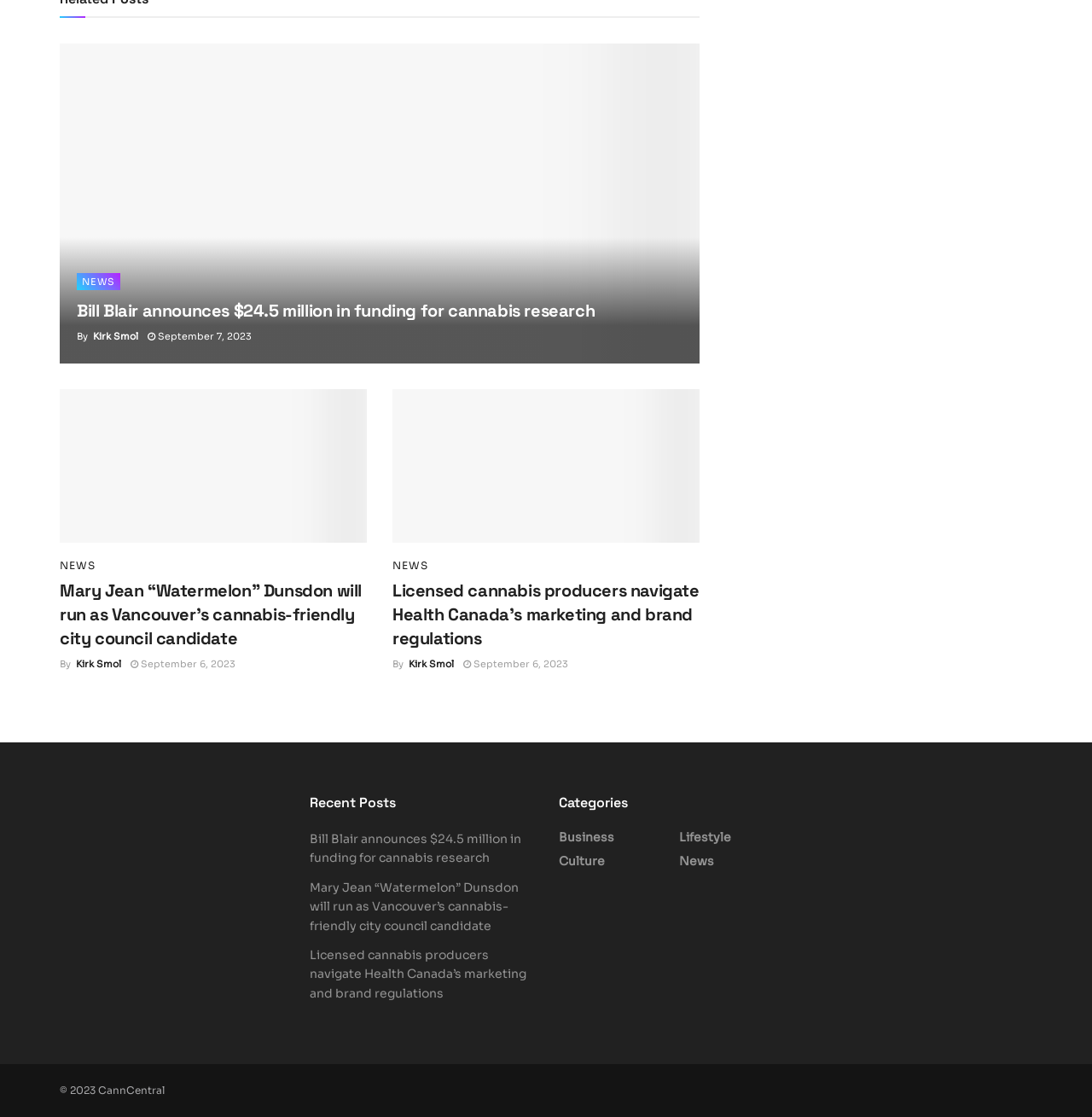Please determine the bounding box coordinates of the element's region to click for the following instruction: "View recent post about Mary Jean Watermelon Dunsdon".

[0.055, 0.348, 0.336, 0.486]